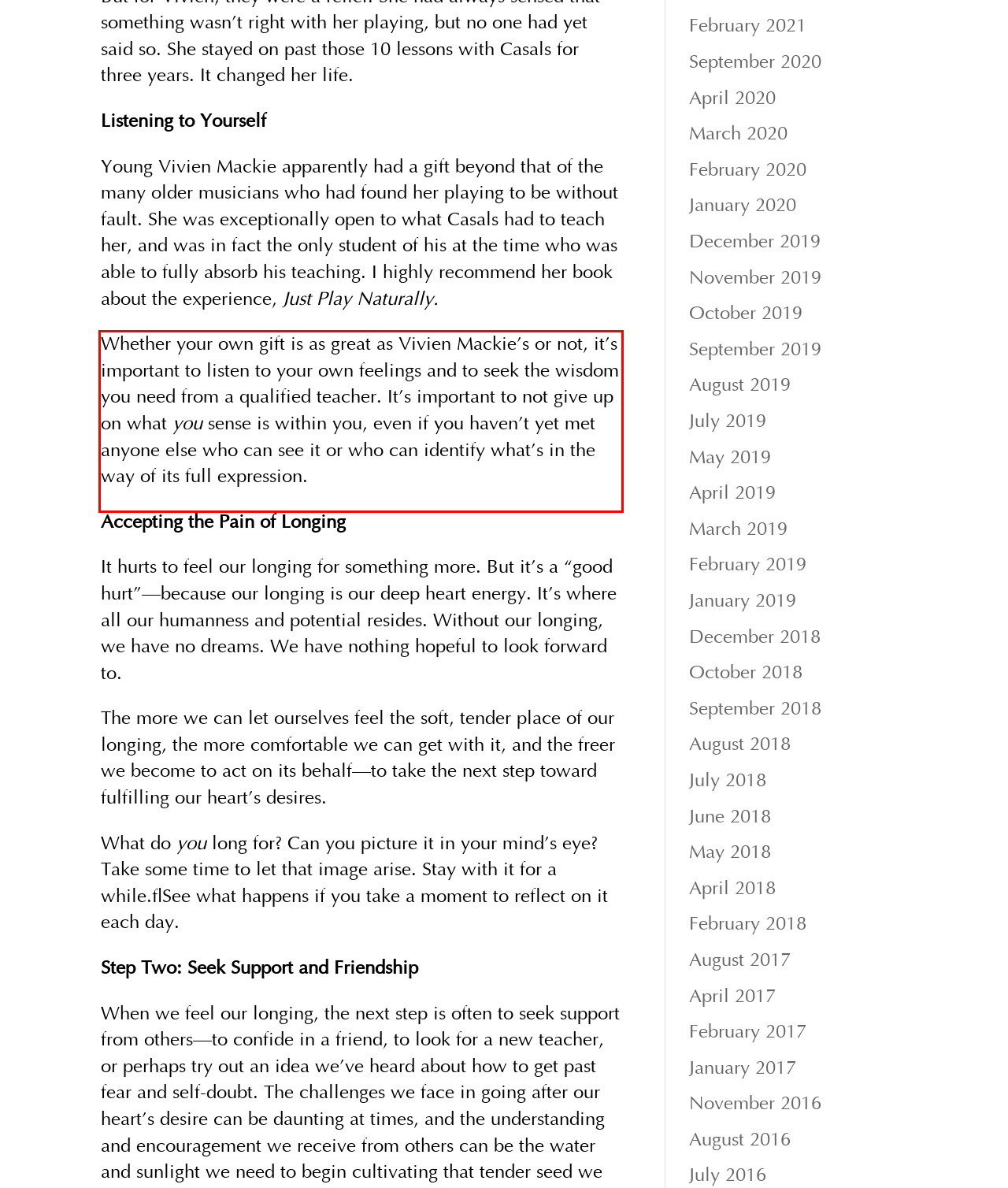Please take the screenshot of the webpage, find the red bounding box, and generate the text content that is within this red bounding box.

Whether your own gift is as great as Vivien Mackie’s or not, it’s important to listen to your own feelings and to seek the wisdom you need from a qualified teacher. It’s important to not give up on what you sense is within you, even if you haven’t yet met anyone else who can see it or who can identify what’s in the way of its full expression.